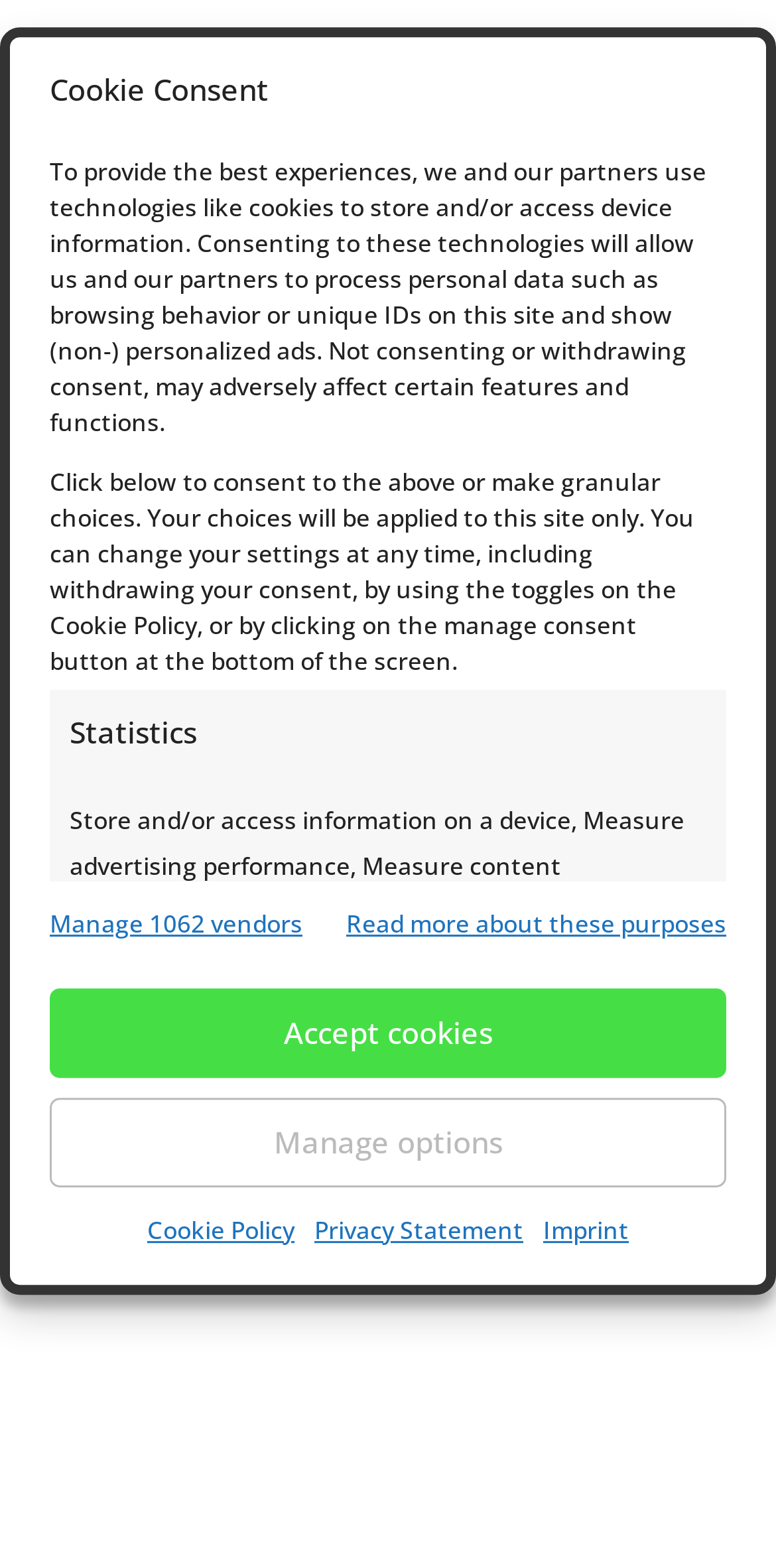Please analyze the image and provide a thorough answer to the question:
What is the date of the last update?

I found the date of the last update by looking at the section that says 'Updated:' and then finding the text that says '31st of January 2023'.